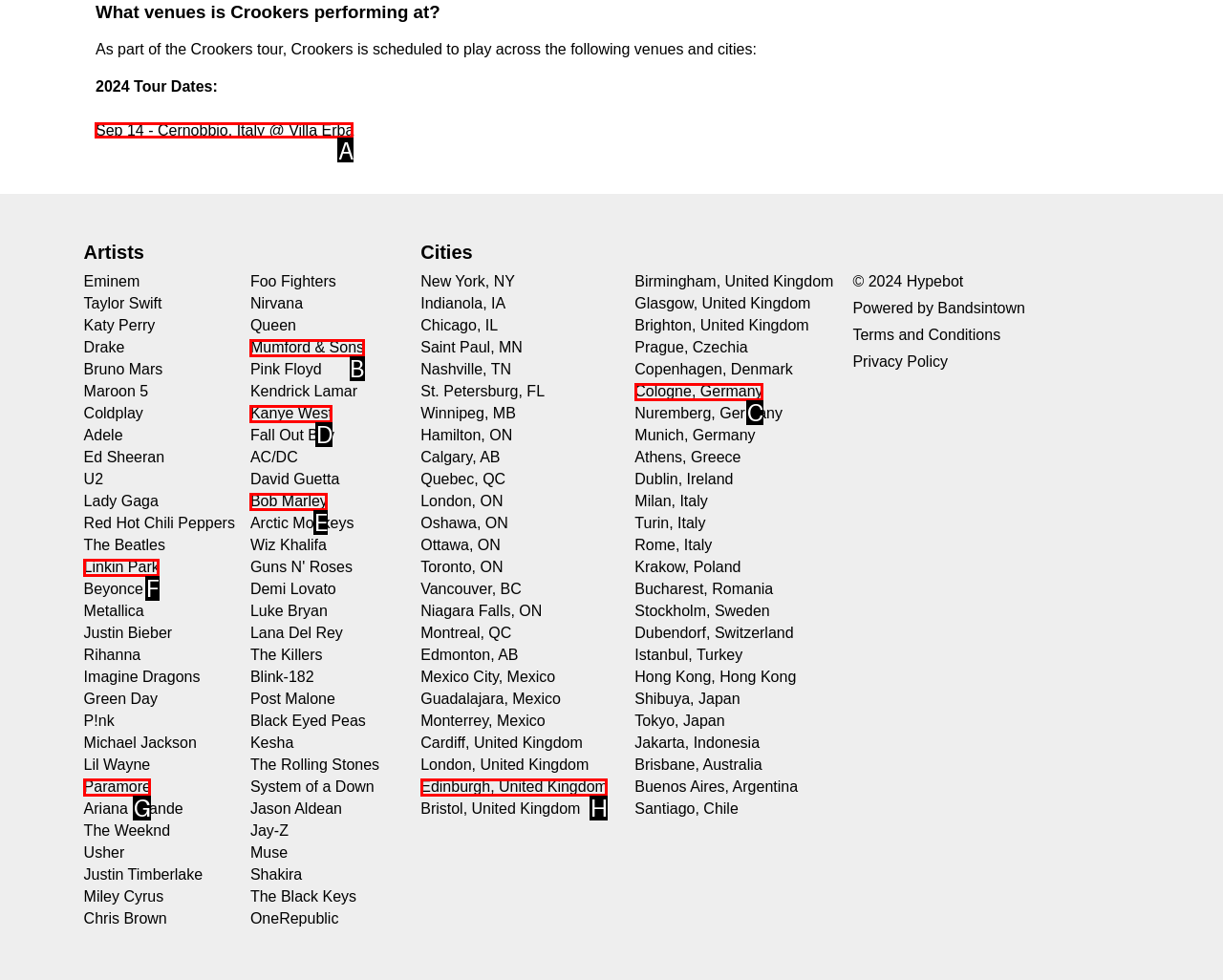What letter corresponds to the UI element to complete this task: Check out Crookers' schedule in Cernobbio, Italy
Answer directly with the letter.

A